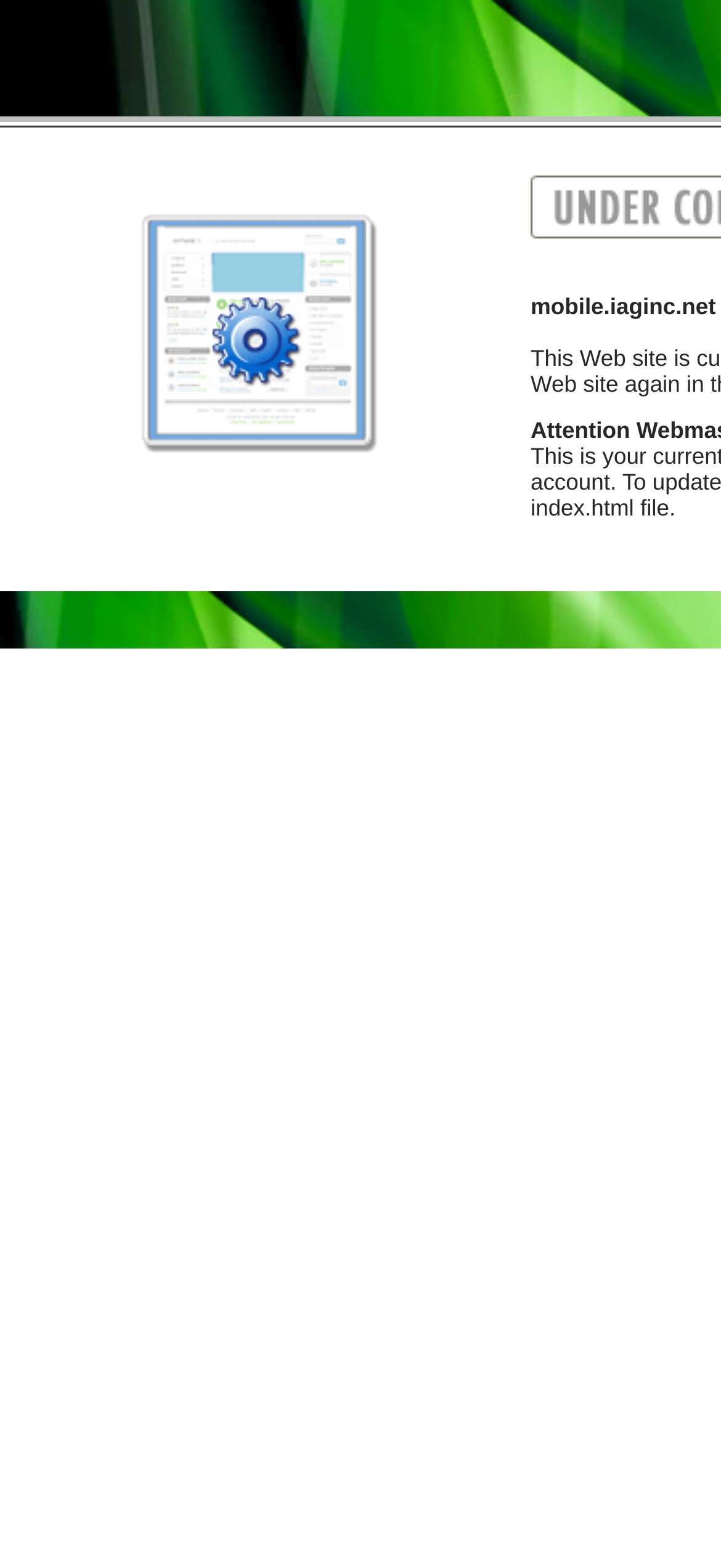Create an elaborate caption that covers all aspects of the webpage.

The webpage is currently under construction, as indicated by the title "UNDER CONSTRUCTION". At the top-left corner, there are four small images arranged vertically, likely representing a loading or construction animation. 

Below these images, there is a table cell that occupies a significant portion of the page, spanning from the left edge to about two-thirds of the way across the page. Within this table cell, a large image is positioned, taking up most of the cell's space. 

At the bottom-left corner, there is a small, non-descriptive text element containing a non-breaking space character.